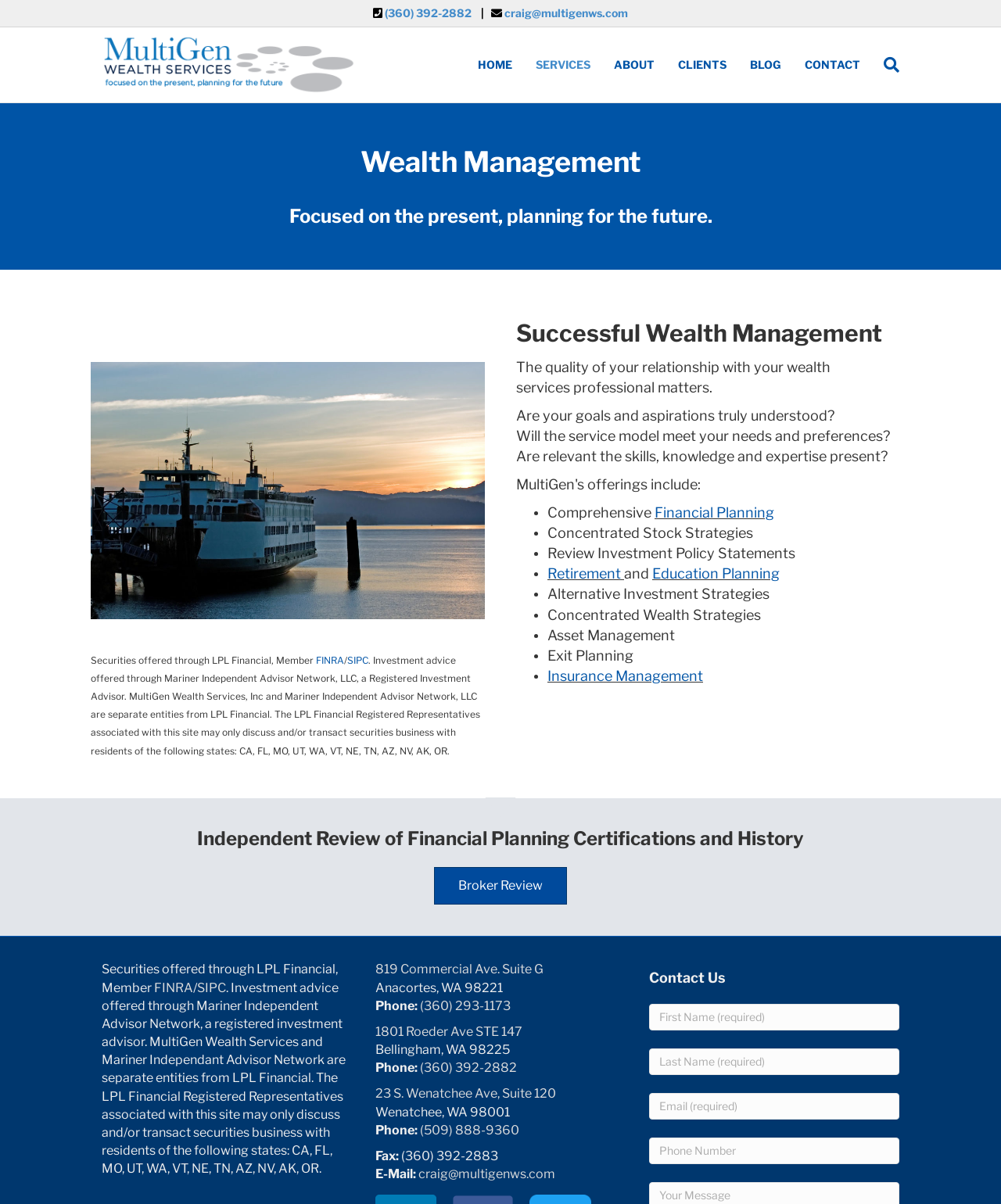Pinpoint the bounding box coordinates of the clickable area necessary to execute the following instruction: "Click the 'Insurance Management' link". The coordinates should be given as four float numbers between 0 and 1, namely [left, top, right, bottom].

[0.547, 0.556, 0.702, 0.568]